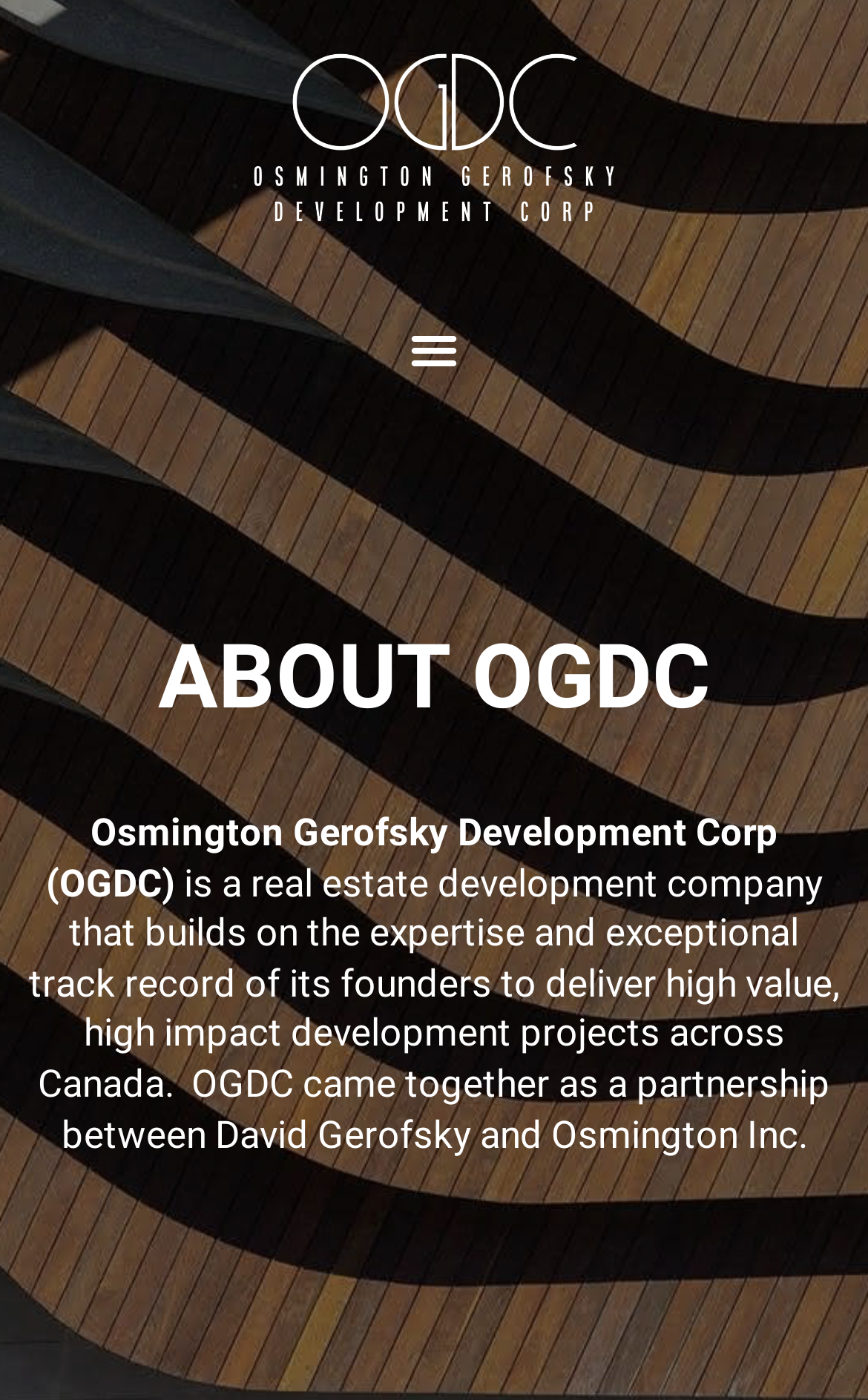From the given element description: "Menu", find the bounding box for the UI element. Provide the coordinates as four float numbers between 0 and 1, in the order [left, top, right, bottom].

[0.458, 0.223, 0.542, 0.275]